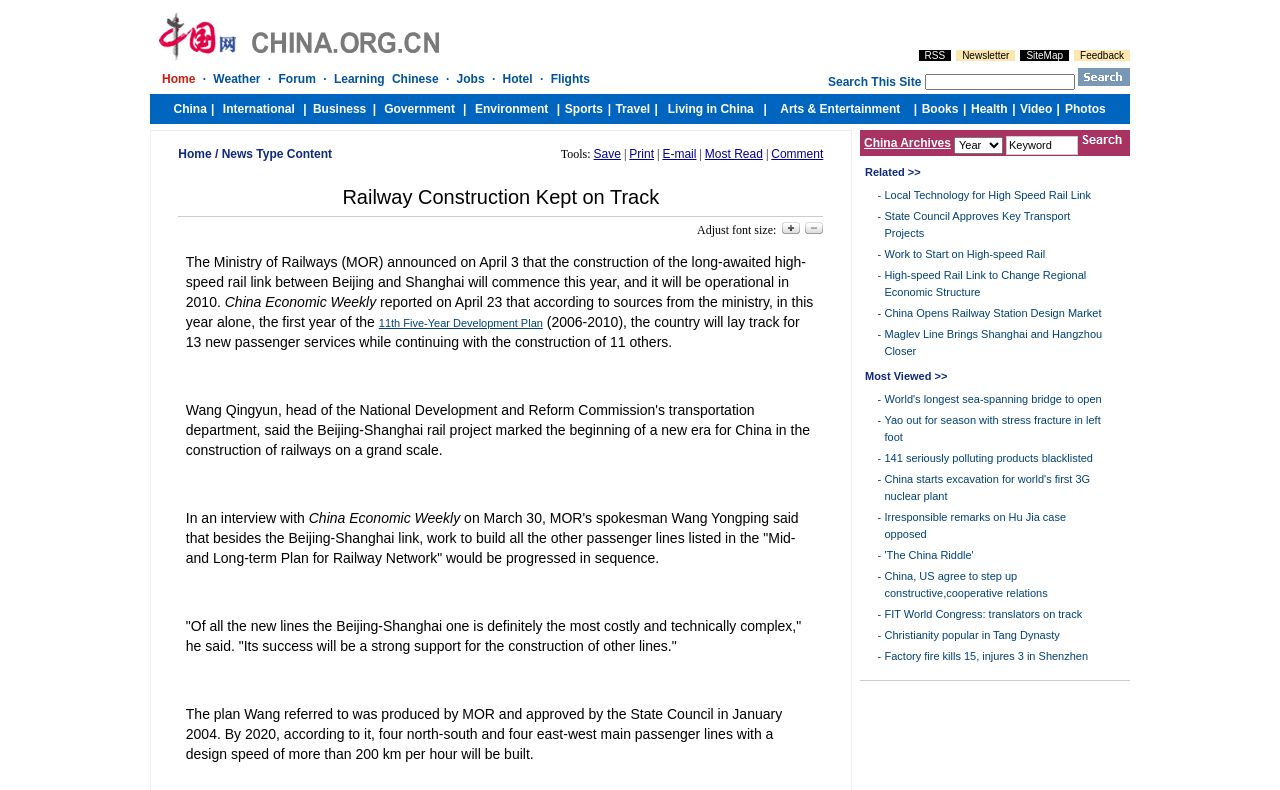Answer the following query concisely with a single word or phrase:
What is the most viewed news link?

World's longest sea-spanning bridge to open